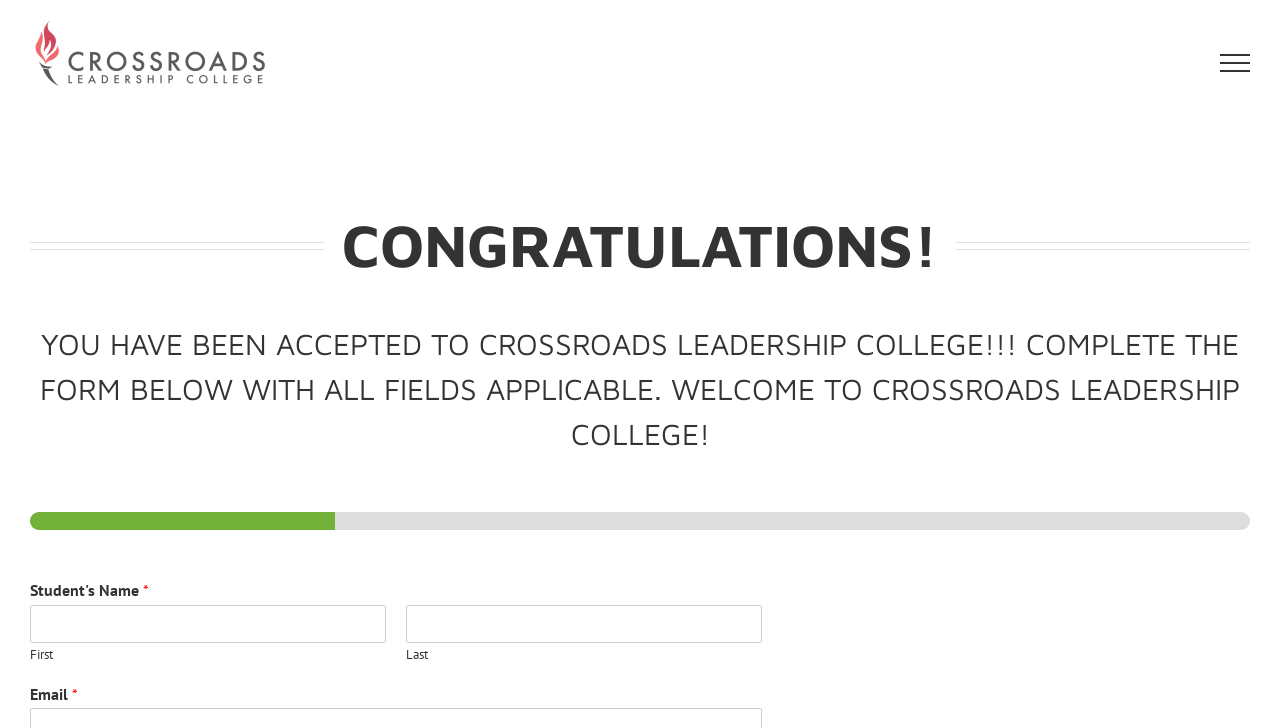Provide the bounding box coordinates, formatted as (top-left x, top-left y, bottom-right x, bottom-right y), with all values being floating point numbers between 0 and 1. Identify the bounding box of the UI element that matches the description: parent_node: Last name="wpforms[fields][1][last]"

[0.317, 0.831, 0.595, 0.883]